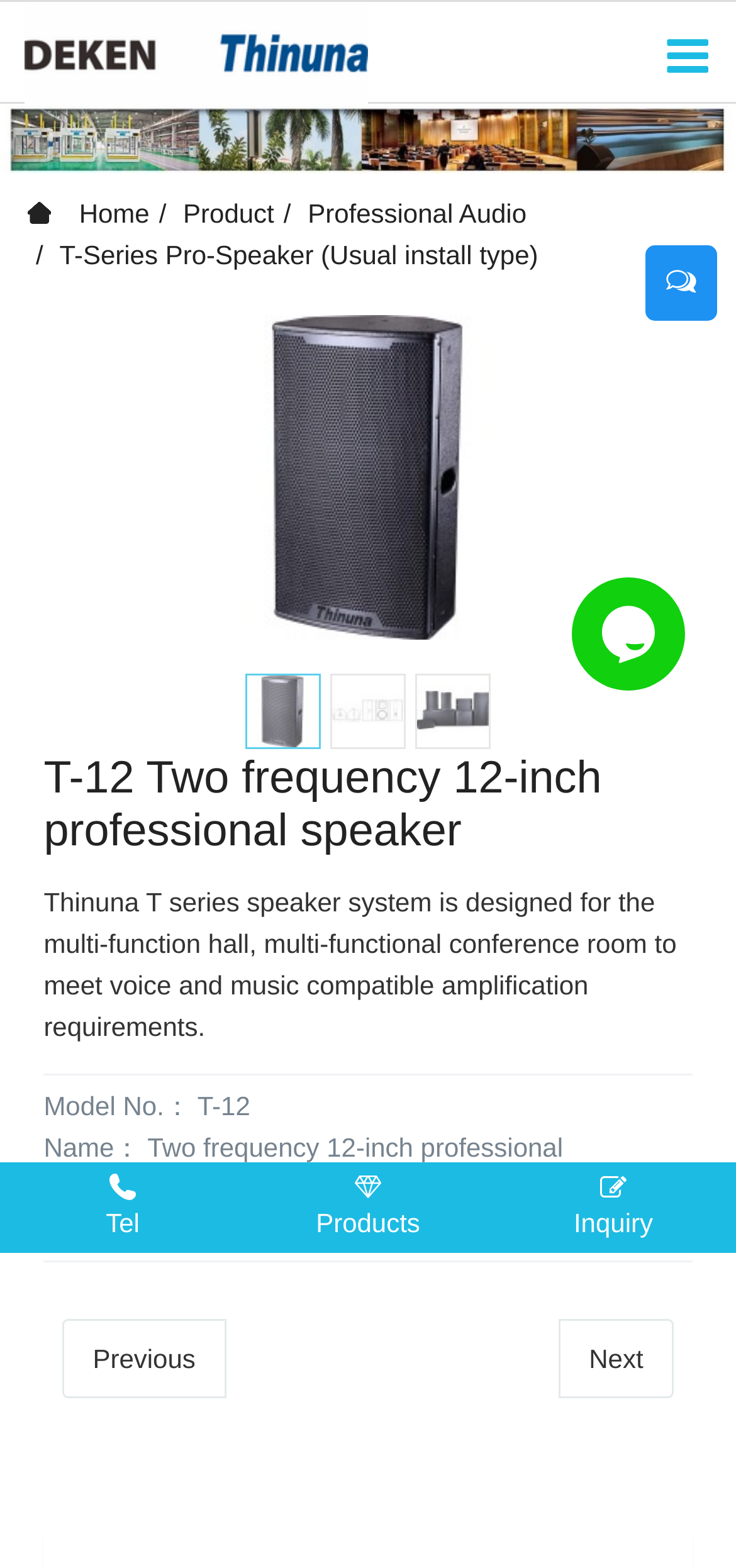Can you identify the bounding box coordinates of the clickable region needed to carry out this instruction: 'Click on the Previous link'? The coordinates should be four float numbers within the range of 0 to 1, stated as [left, top, right, bottom].

[0.085, 0.841, 0.307, 0.892]